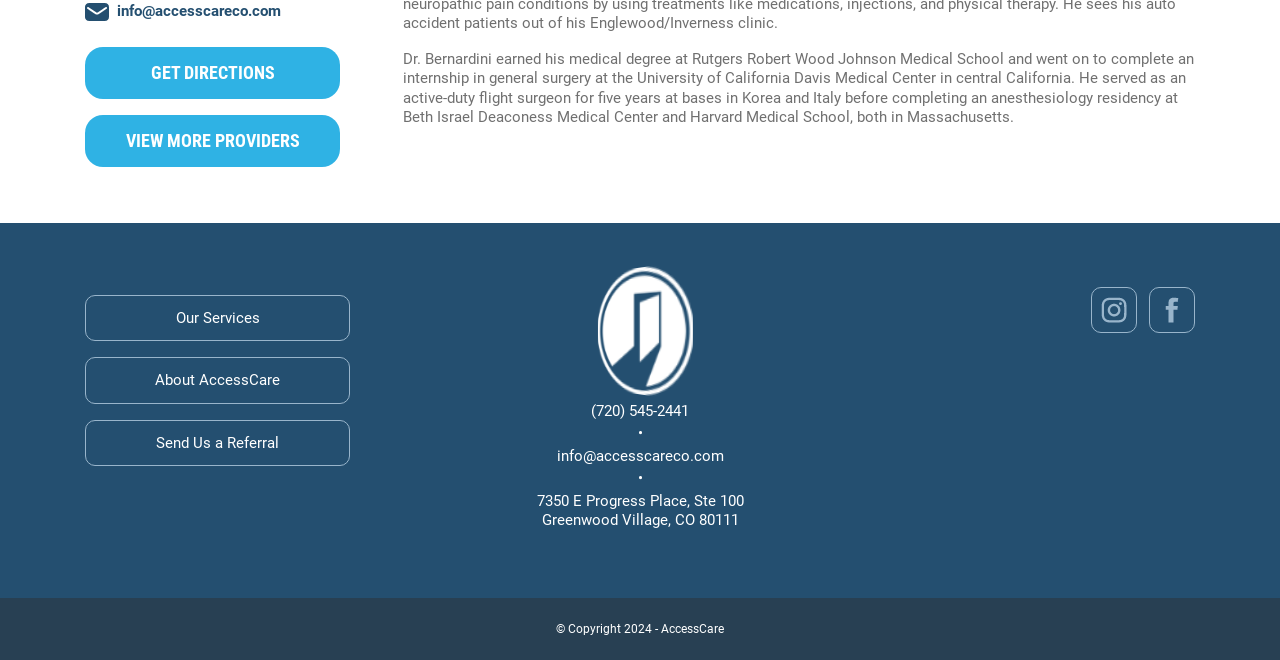Using floating point numbers between 0 and 1, provide the bounding box coordinates in the format (top-left x, top-left y, bottom-right x, bottom-right y). Locate the UI element described here: Send Us a Referral

[0.066, 0.636, 0.273, 0.707]